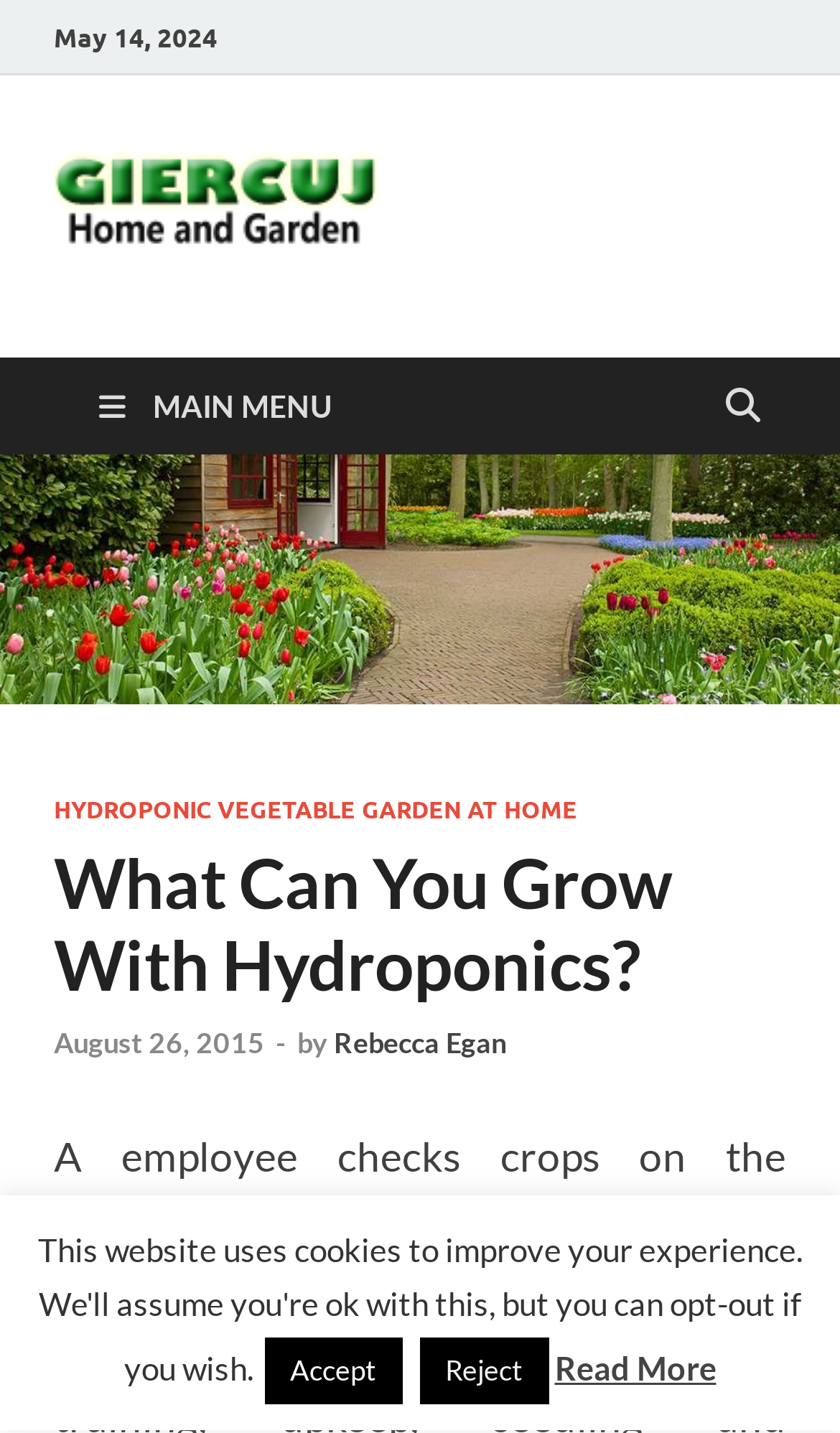What is the purpose of the 'Read More' button?
Could you please answer the question thoroughly and with as much detail as possible?

The 'Read More' button is located at the bottom of the article summary, and its purpose is to allow the user to read the rest of the article. This can be inferred by the text on the button and its location on the webpage.